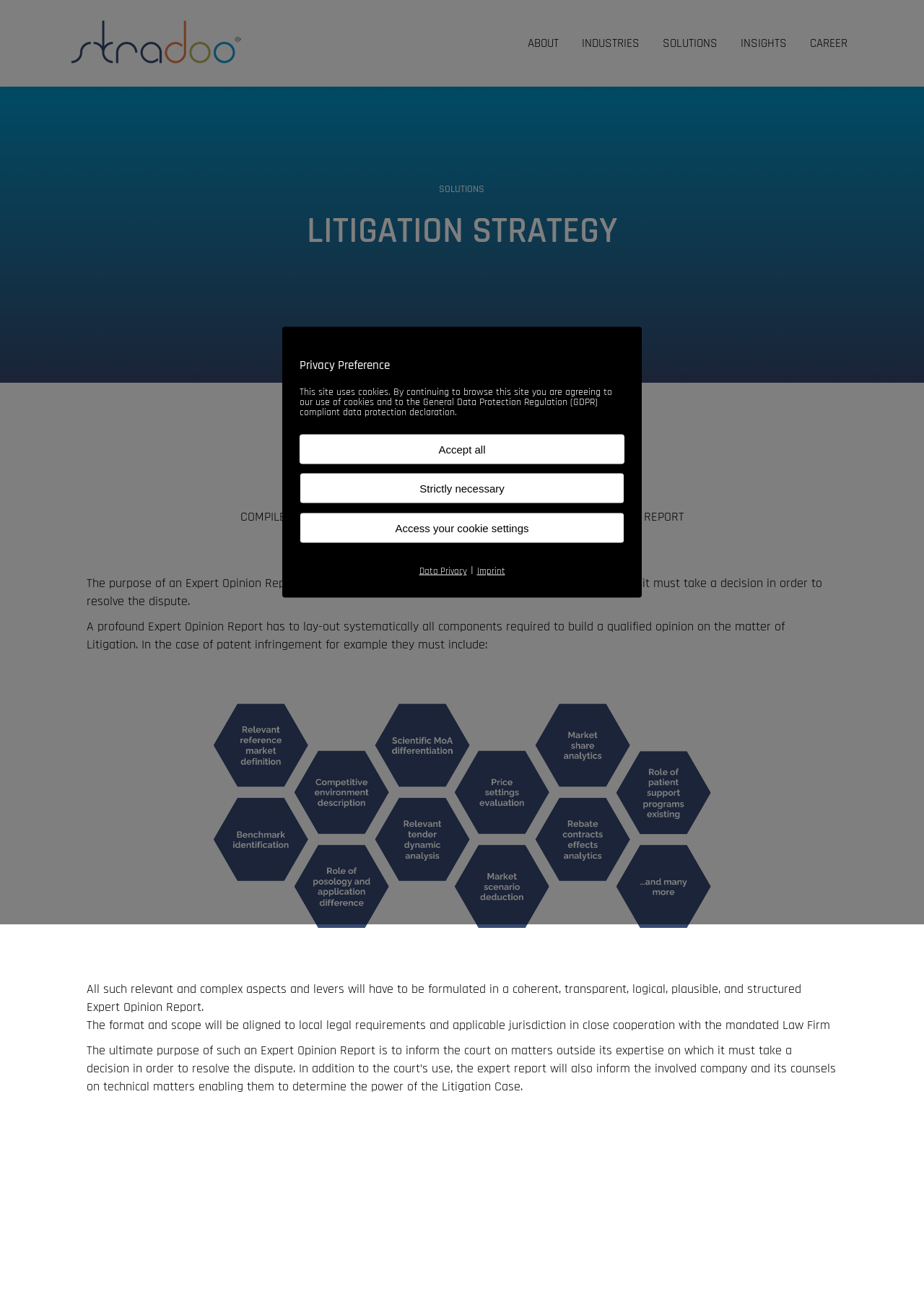How many links are in the top navigation menu?
Answer the question in as much detail as possible.

There are 5 links in the top navigation menu, namely 'ABOUT', 'INDUSTRIES', 'SOLUTIONS', 'INSIGHTS', and 'CAREER', which are contained within the LayoutTable element with the bounding box coordinates [0.559, 0.0, 0.93, 0.067]